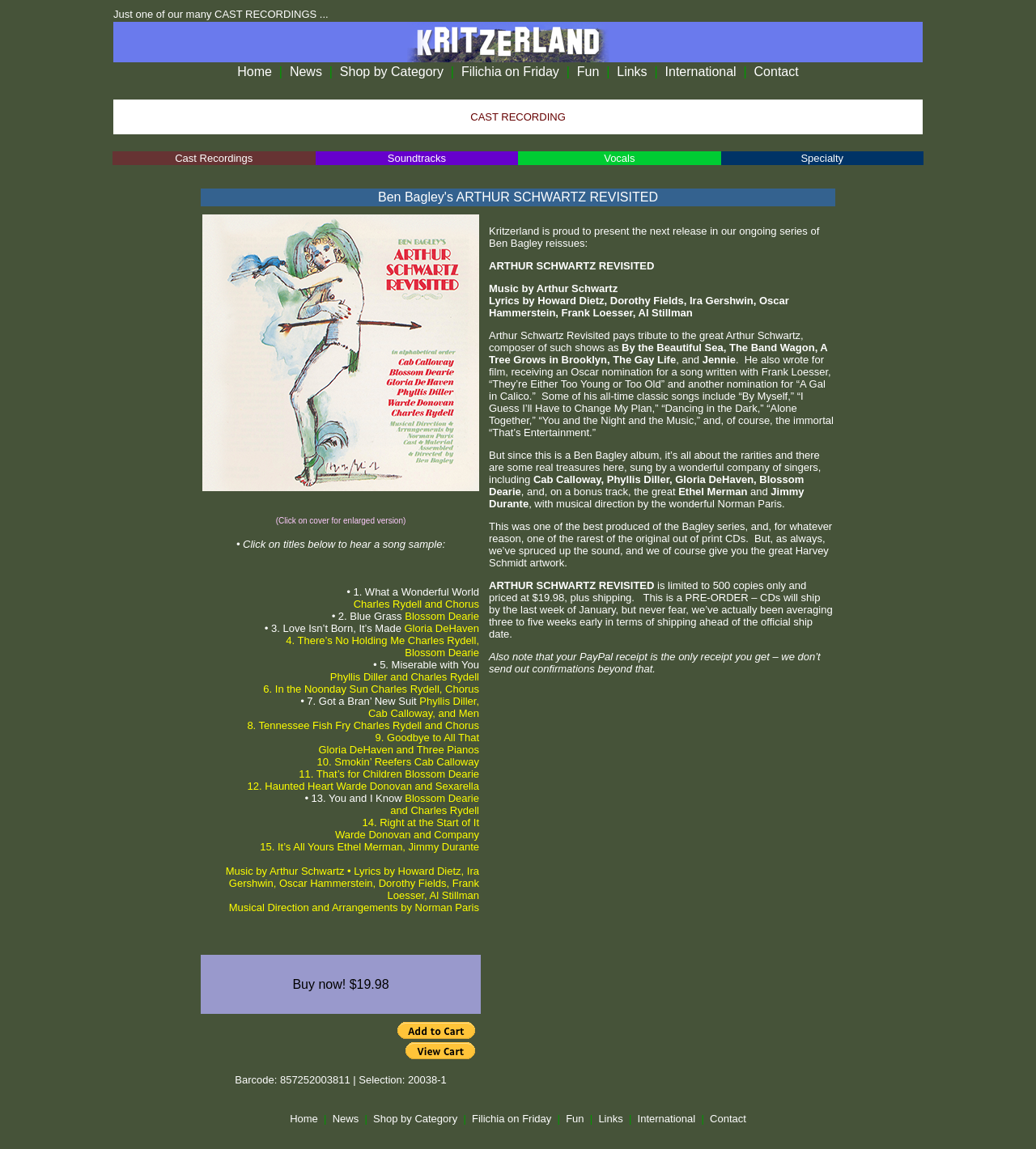Identify the bounding box for the element characterized by the following description: "5. Miserable with You".

[0.367, 0.573, 0.462, 0.584]